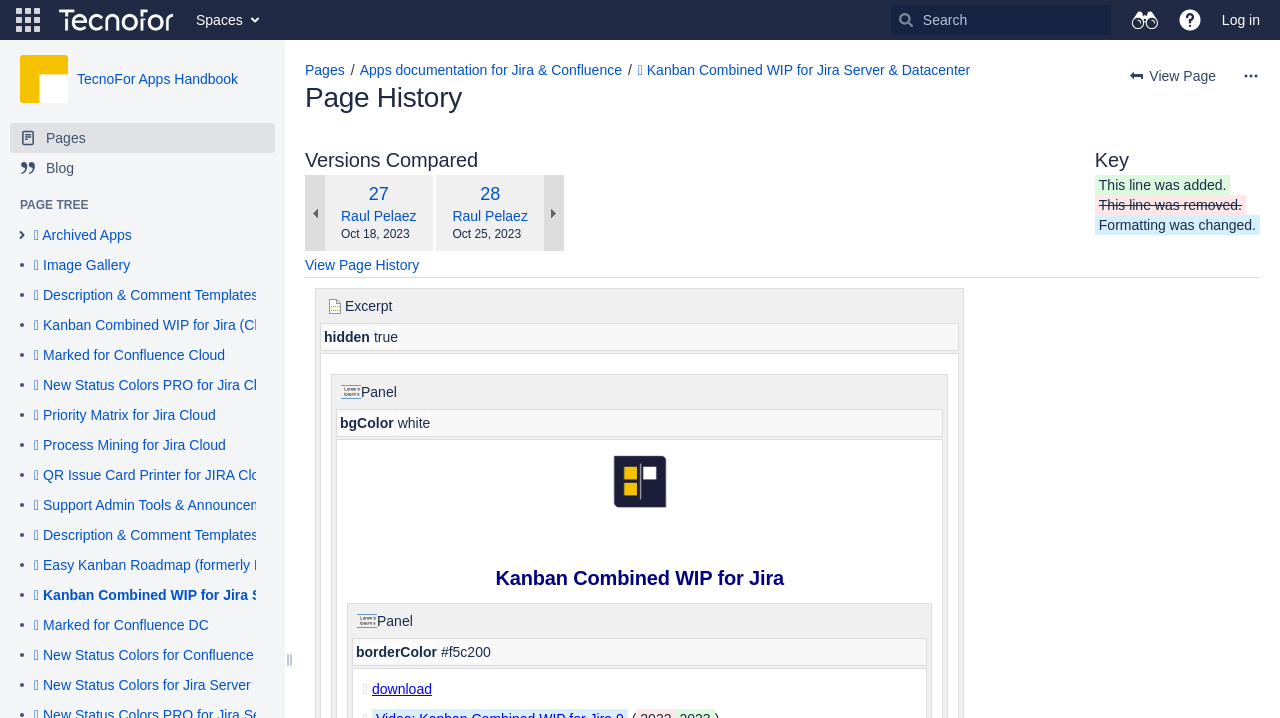Reply to the question with a single word or phrase:
What is the difference between the 'Old Version 27' and 'New Version 28' sections?

They show different versions of the page